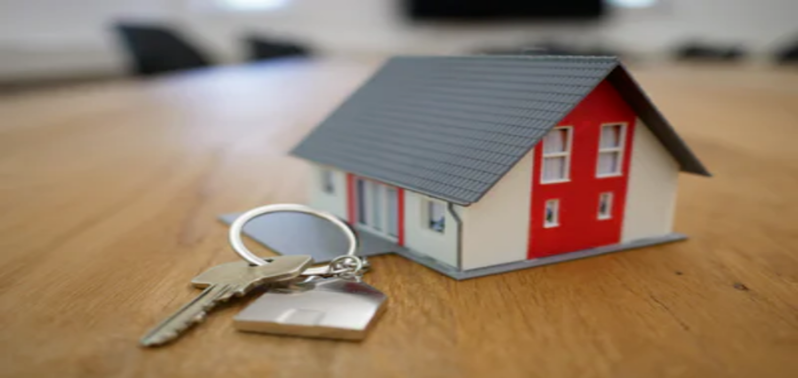What is the topic related to the image?
Please provide a detailed answer to the question.

The caption connects the image to the broader topic of property management, emphasizing the importance of managing both small and significant real estate investments effectively, which is also the subject of the accompanying article.